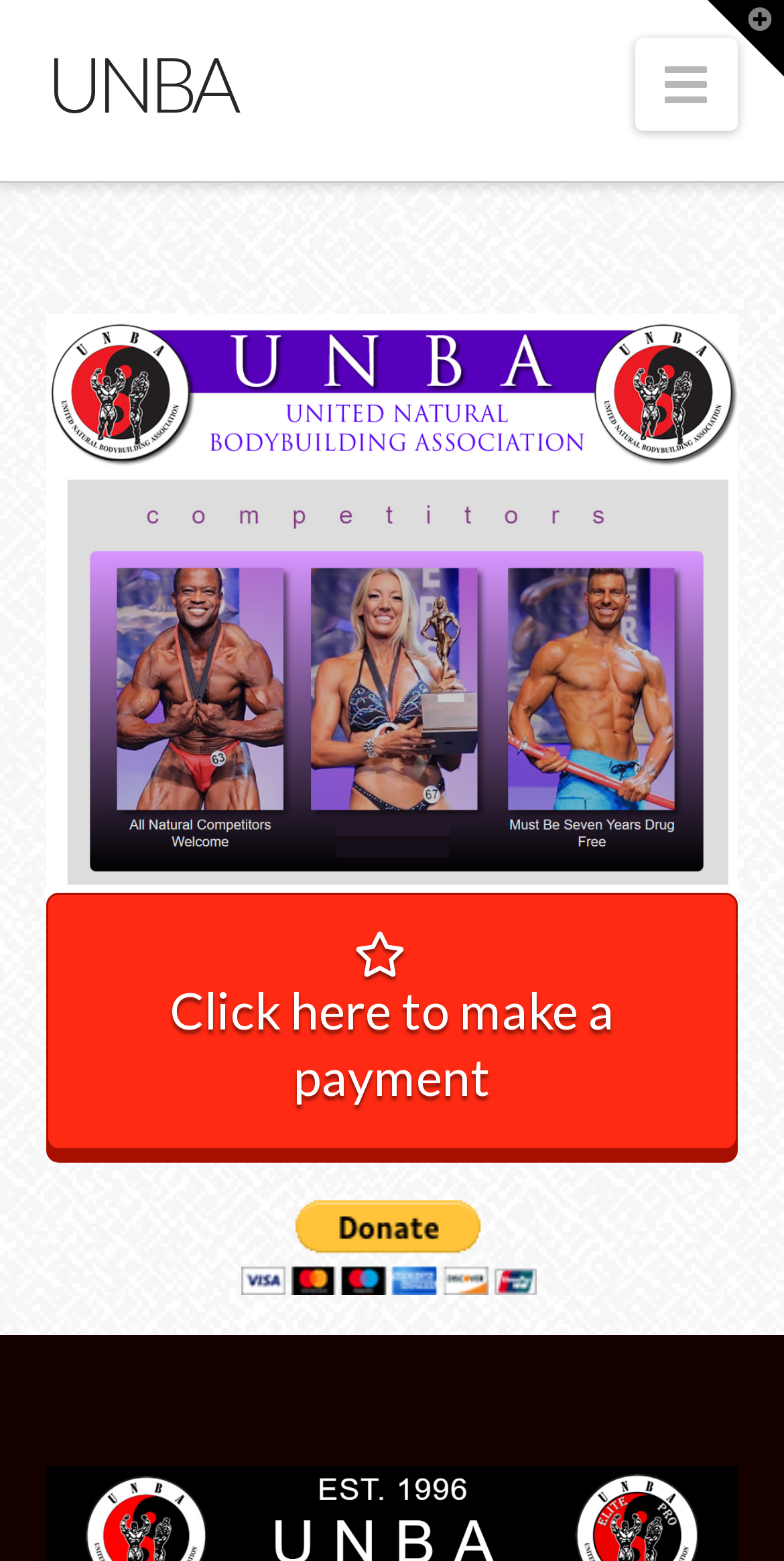Given the element description: "parent_node: UNBA title="Back to Top"", predict the bounding box coordinates of this UI element. The coordinates must be four float numbers between 0 and 1, given as [left, top, right, bottom].

[0.885, 0.894, 0.974, 0.939]